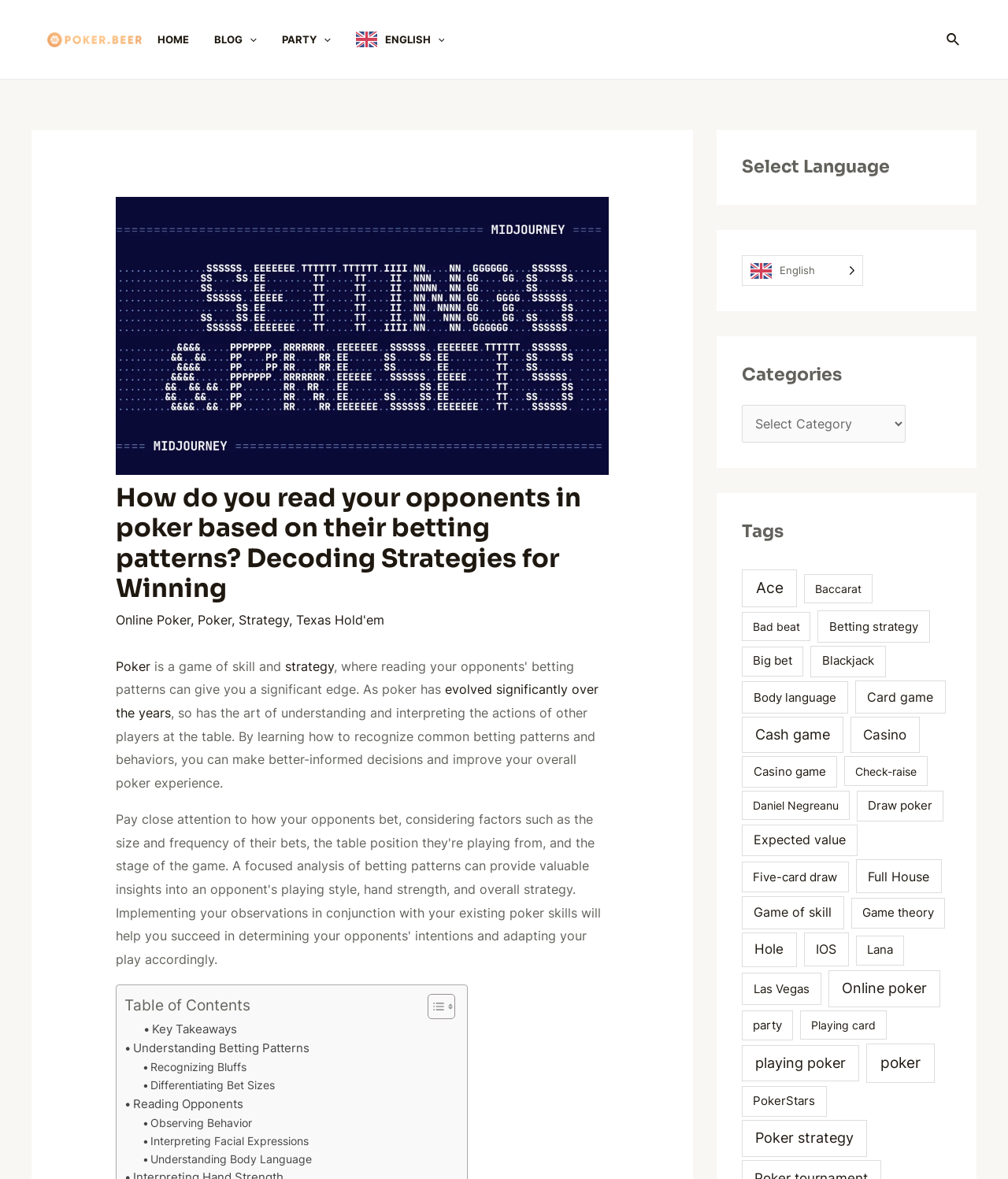Articulate a complete and detailed caption of the webpage elements.

This webpage is about poker strategy, specifically focusing on reading opponents' betting patterns. The page has a logo at the top left corner, followed by a navigation menu with links to "HOME", "BLOG", "PARTY", and "ENGLISH". On the top right corner, there is a search icon link.

The main content of the page is divided into sections. The first section has a heading that reads "How do you read your opponents in poker based on their betting patterns? Decoding Strategies for Winning". Below this heading, there are links to related topics such as "Online Poker", "Poker", "Strategy", and "Texas Hold'em". The text following these links explains that poker is a game of skill and strategy, and understanding opponents' betting patterns is crucial for success.

The next section appears to be a table of contents, with links to various subtopics such as "Key Takeaways", "Understanding Betting Patterns", "Recognizing Bluffs", and "Reading Opponents". These links are arranged in a vertical list.

Further down the page, there are three columns of complementary content. The first column has a heading "Select Language" and allows users to select their preferred language. The second column has a heading "Categories" and provides a dropdown menu to select categories. The third column has a heading "Tags" and lists numerous tags related to poker, such as "Ace", "Baccarat", "Bad beat", and "Body language", each with a corresponding number of items.

At the bottom of the page, there is a "Post navigation" section, but it does not contain any visible links or content.